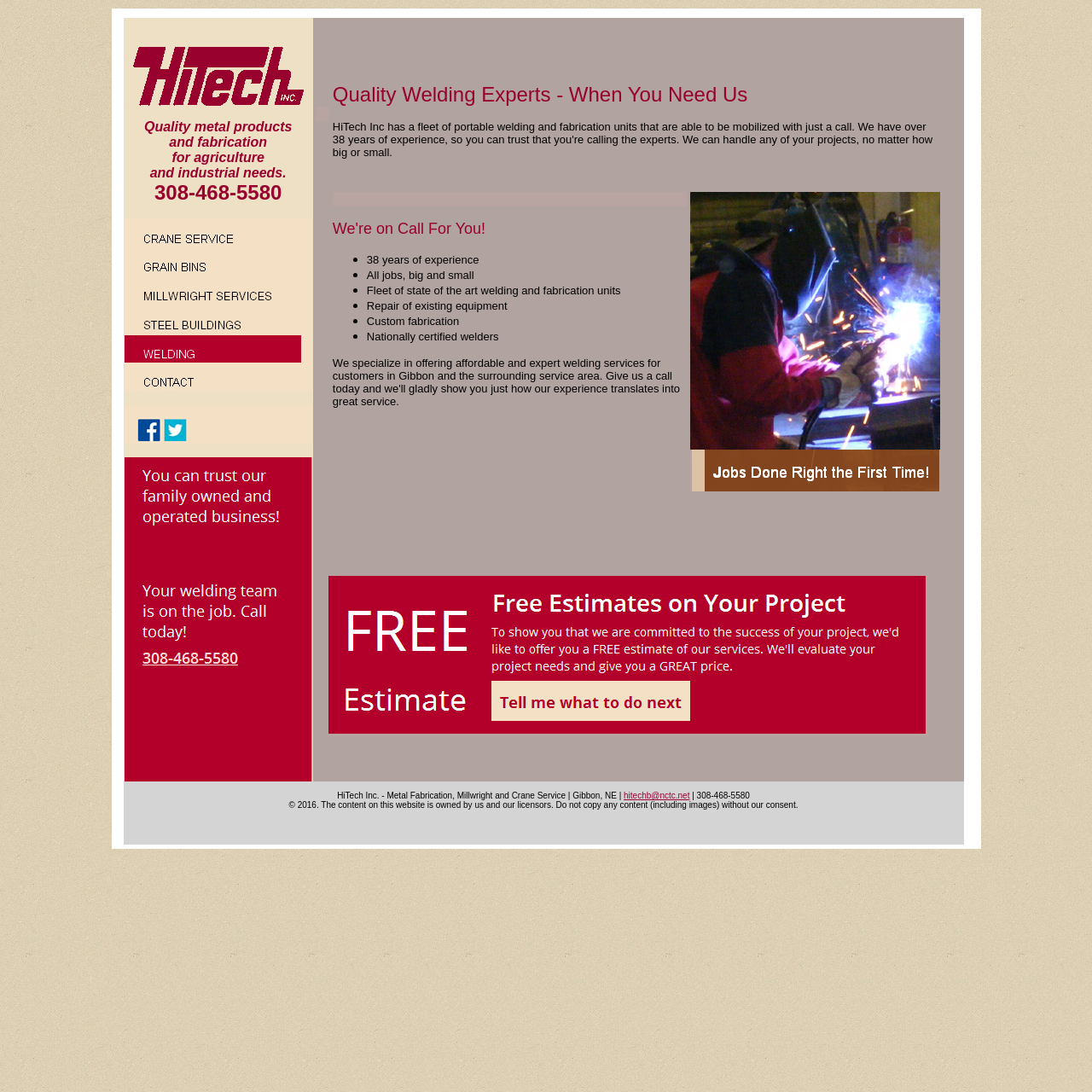Please answer the following question using a single word or phrase: 
What type of welding services does HiTech Inc offer?

Affordable and expert welding services